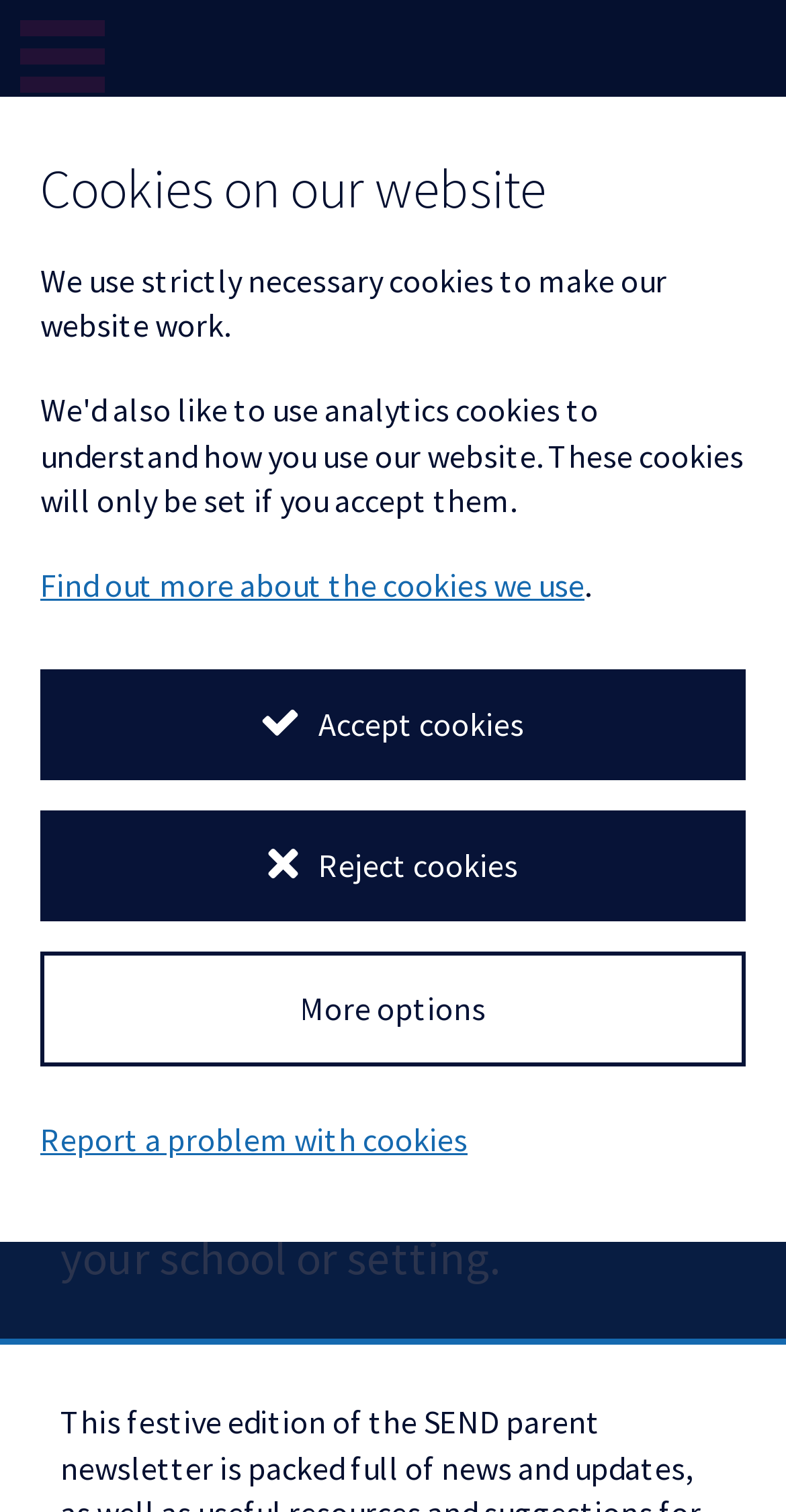Please pinpoint the bounding box coordinates for the region I should click to adhere to this instruction: "Find out more about the cookies".

[0.051, 0.374, 0.744, 0.401]